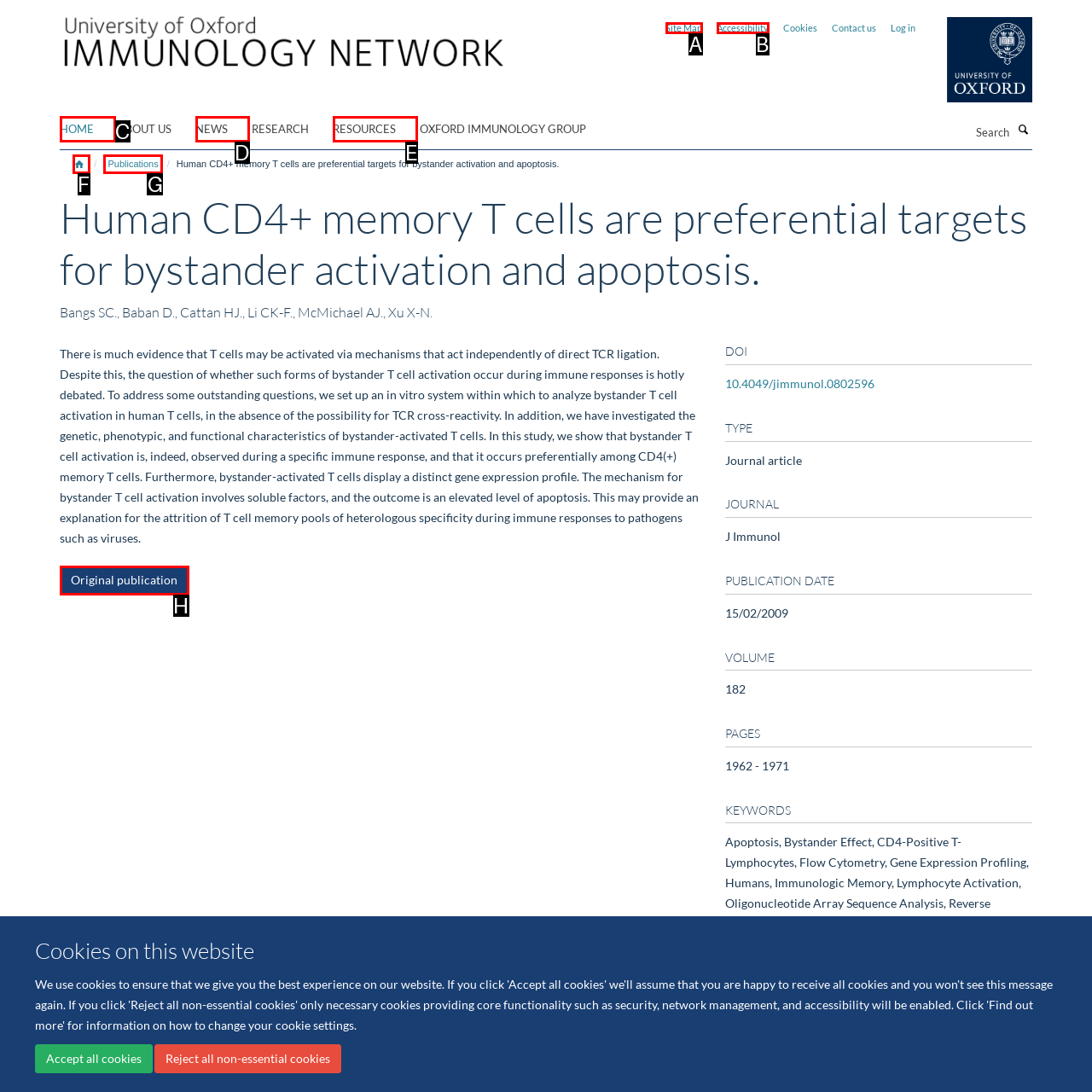Given the element description: Accessibility
Pick the letter of the correct option from the list.

B